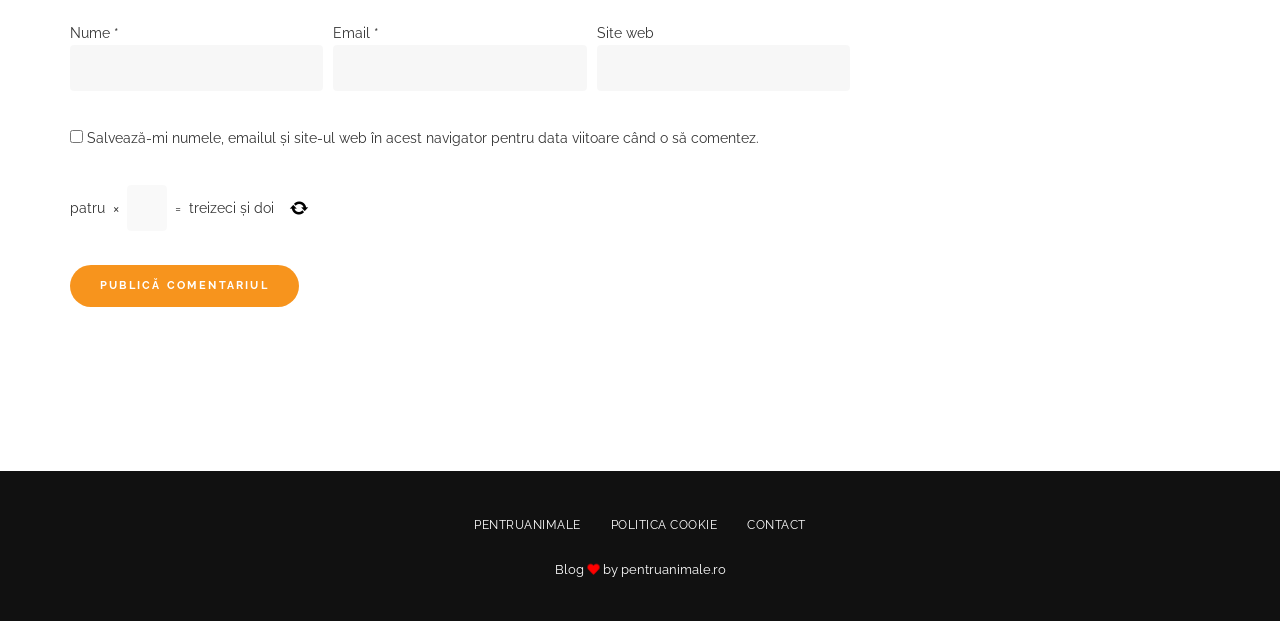Identify the bounding box coordinates for the UI element described as follows: name="submit" value="Publică comentariul". Use the format (top-left x, top-left y, bottom-right x, bottom-right y) and ensure all values are floating point numbers between 0 and 1.

[0.055, 0.427, 0.233, 0.494]